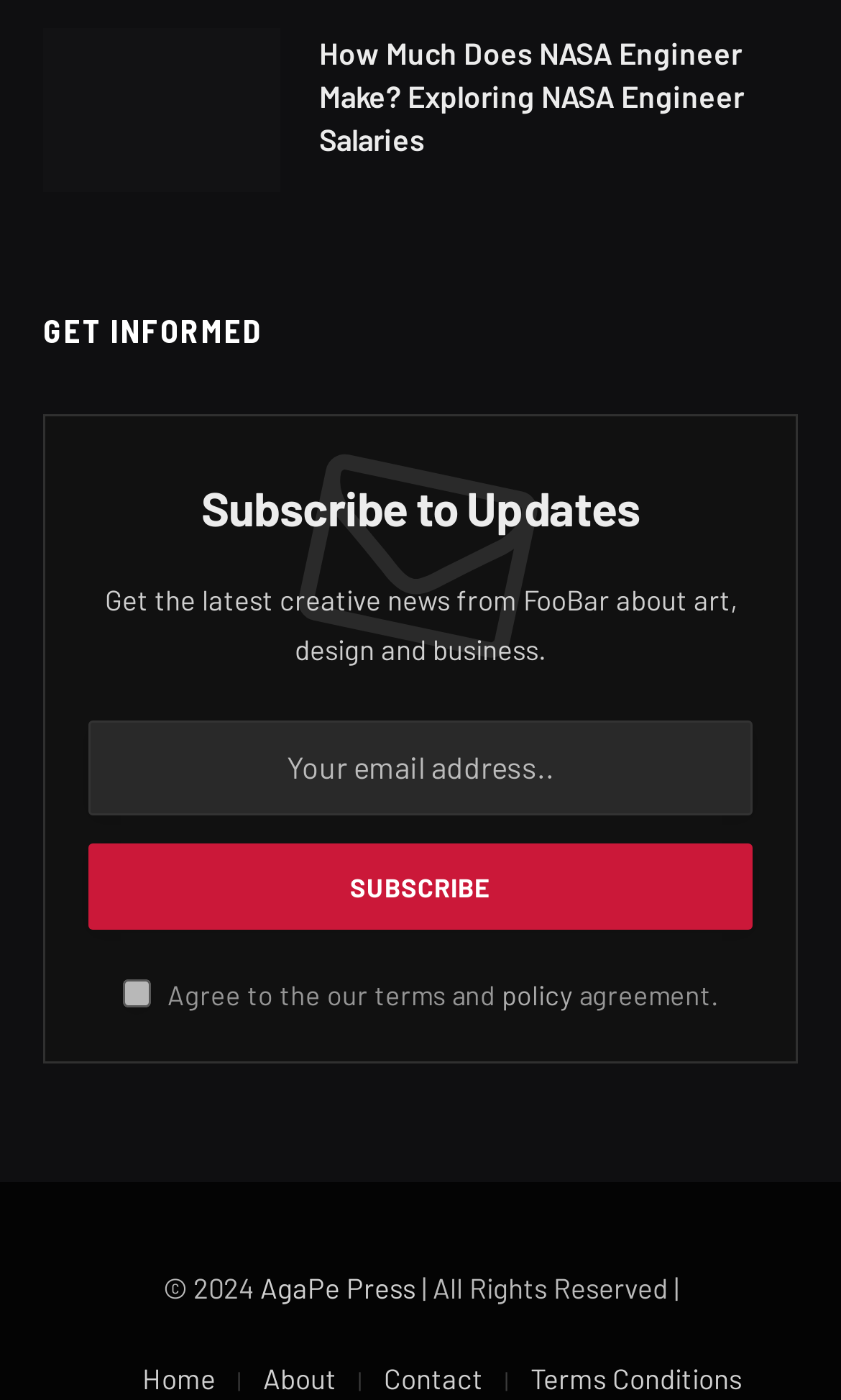How many links are in the footer section?
Using the information from the image, provide a comprehensive answer to the question.

The footer section contains links to 'Home', 'About', 'Contact', 'Terms Conditions', and 'AgaPe Press', totaling 5 links.